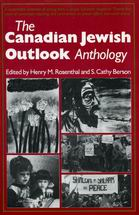Describe the image thoroughly.

The image features the cover of "The Canadian Jewish Outlook Anthology," a collection edited by Henry M. Rosenthal and S. Cathy Berson. The cover is predominantly red and combines a series of black-and-white photographs that reflect significant social and cultural themes. Among the images, a prominent figure can be seen, suggesting activism or a societal issue, while other photos depict children, symbolizing innocence and hope. The title prominently positioned at the top, emphasizes the anthology's focus on Jewish perspectives in Canada, offering insights into the community's history and social dynamics. This anthology serves as an important resource for understanding the broader context of Jewish life in Canada, illustrating its contributions and challenges throughout history.